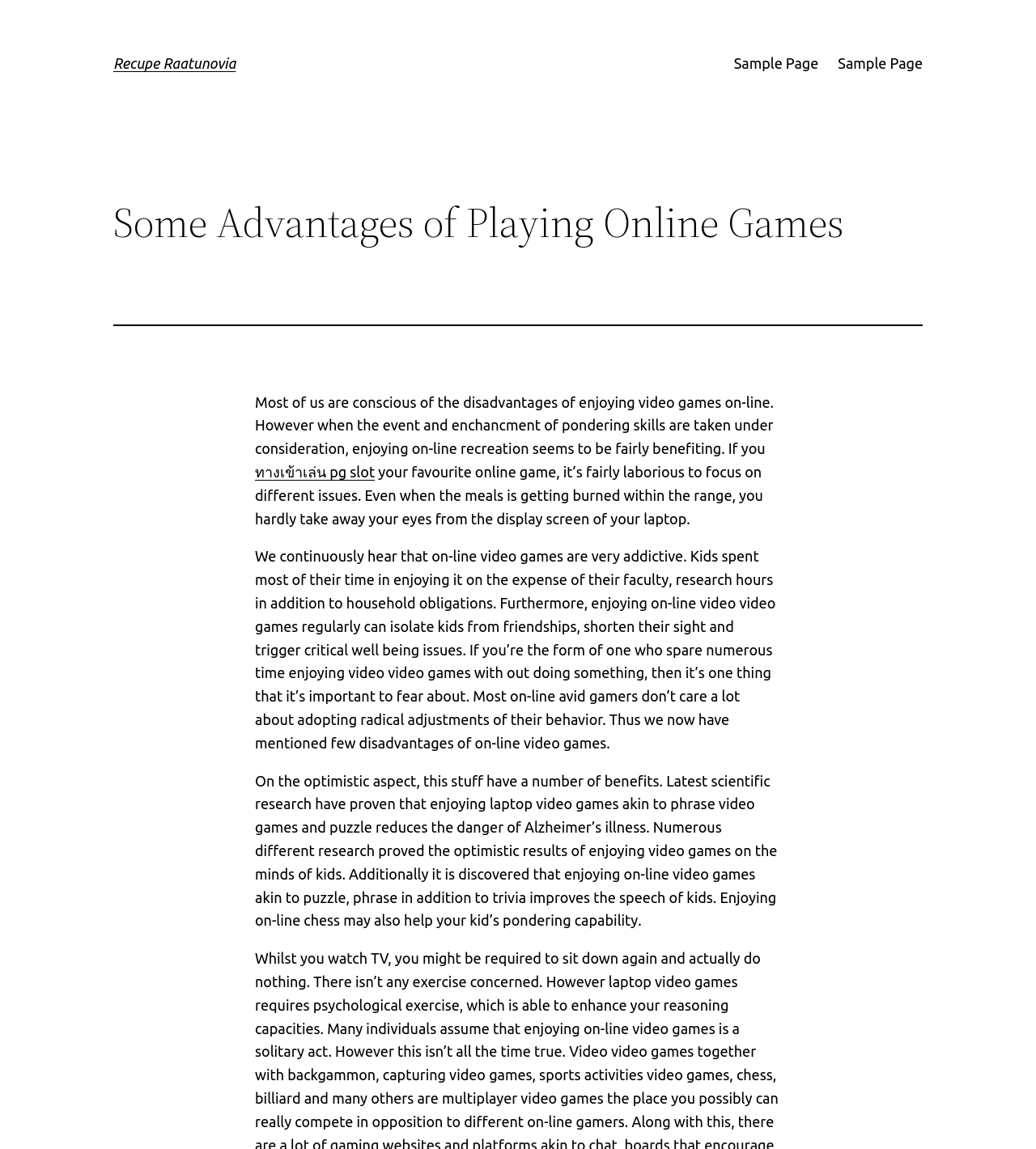What type of game can improve a child's thinking capacity?
Look at the image and answer the question with a single word or phrase.

Online chess